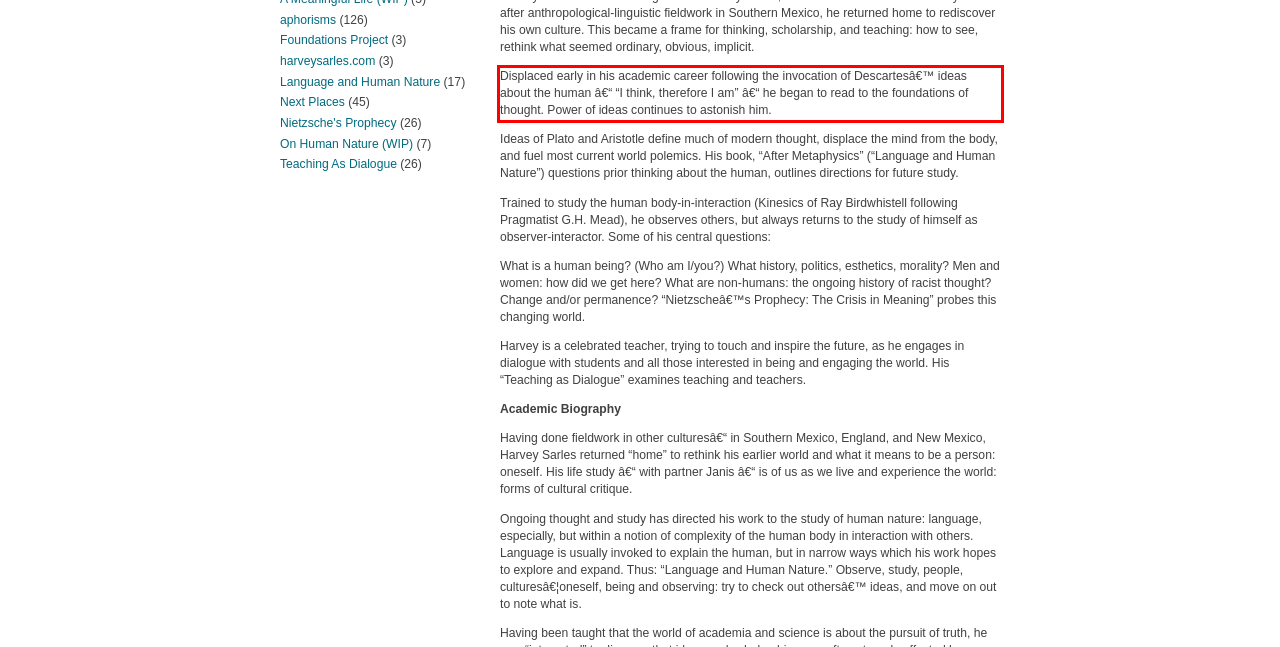With the provided screenshot of a webpage, locate the red bounding box and perform OCR to extract the text content inside it.

Displaced early in his academic career following the invocation of Descartesâ€™ ideas about the human â€“ “I think, therefore I am” â€“ he began to read to the foundations of thought. Power of ideas continues to astonish him.